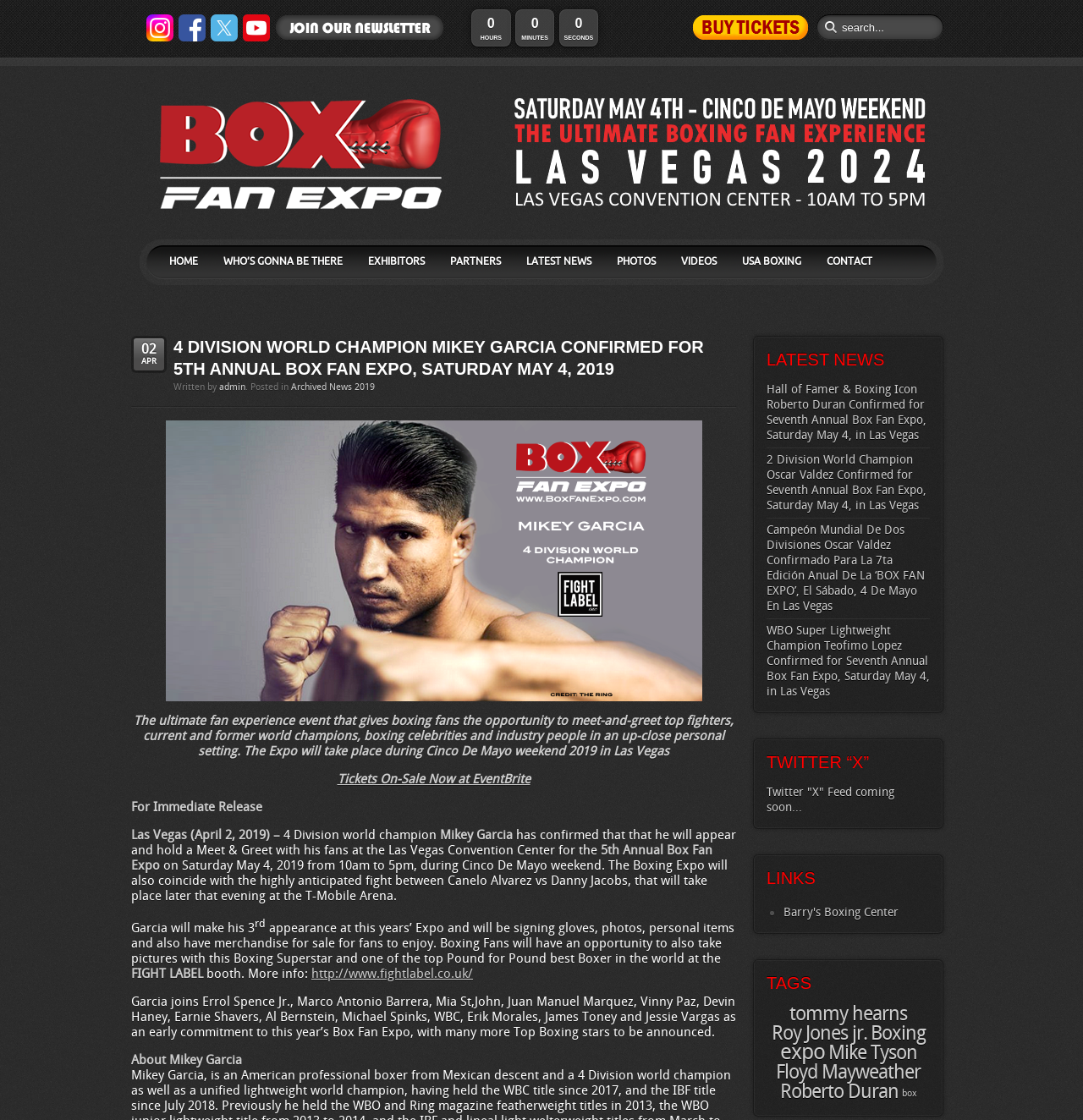Please identify the bounding box coordinates of the element that needs to be clicked to perform the following instruction: "Search for something".

[0.754, 0.013, 0.871, 0.036]